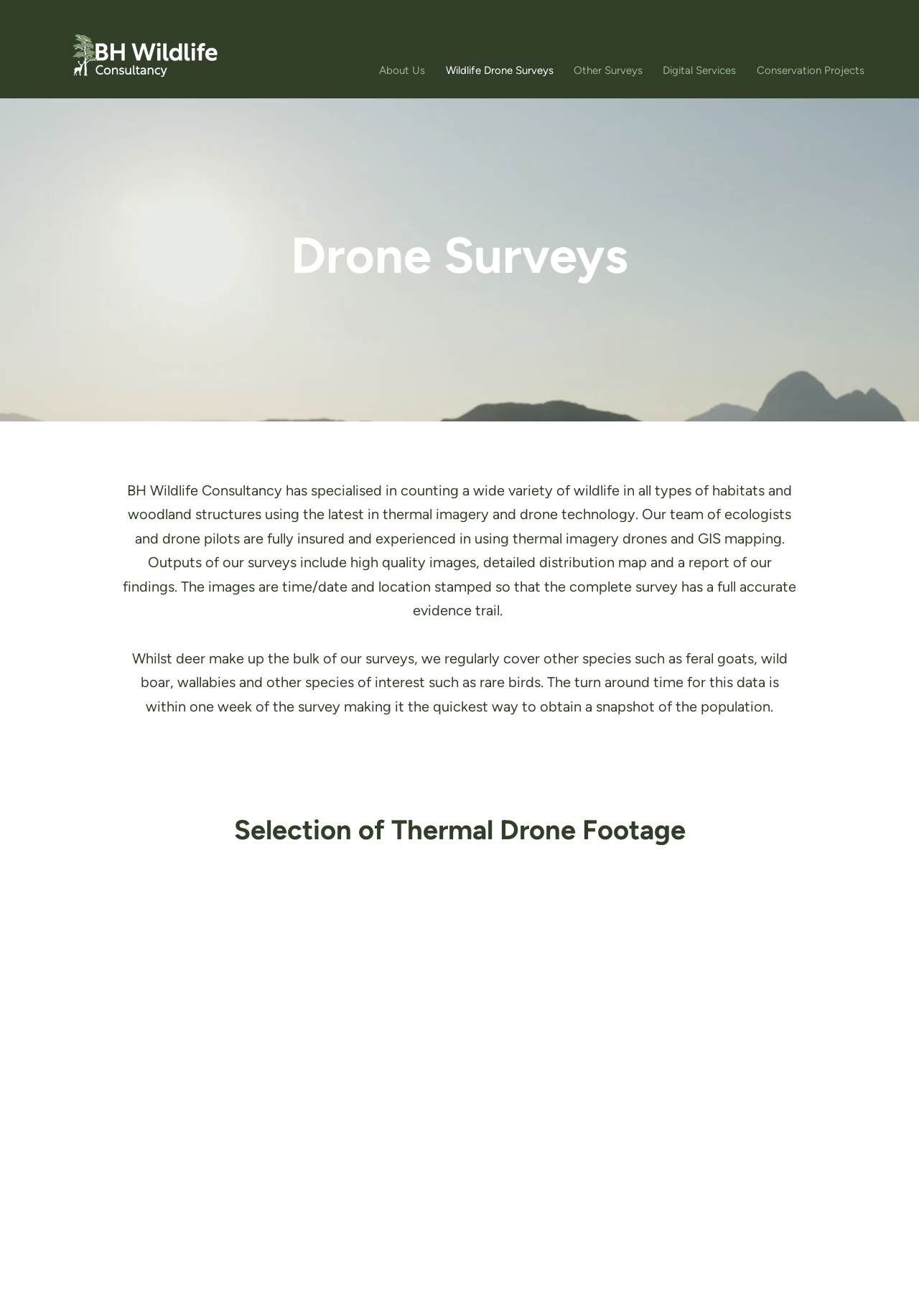What is the typical turnaround time for survey data?
Kindly answer the question with as much detail as you can.

According to the webpage text 'The turn around time for this data is within one week of the survey making it the quickest way to obtain a snapshot of the population.', the typical turnaround time for survey data is one week.